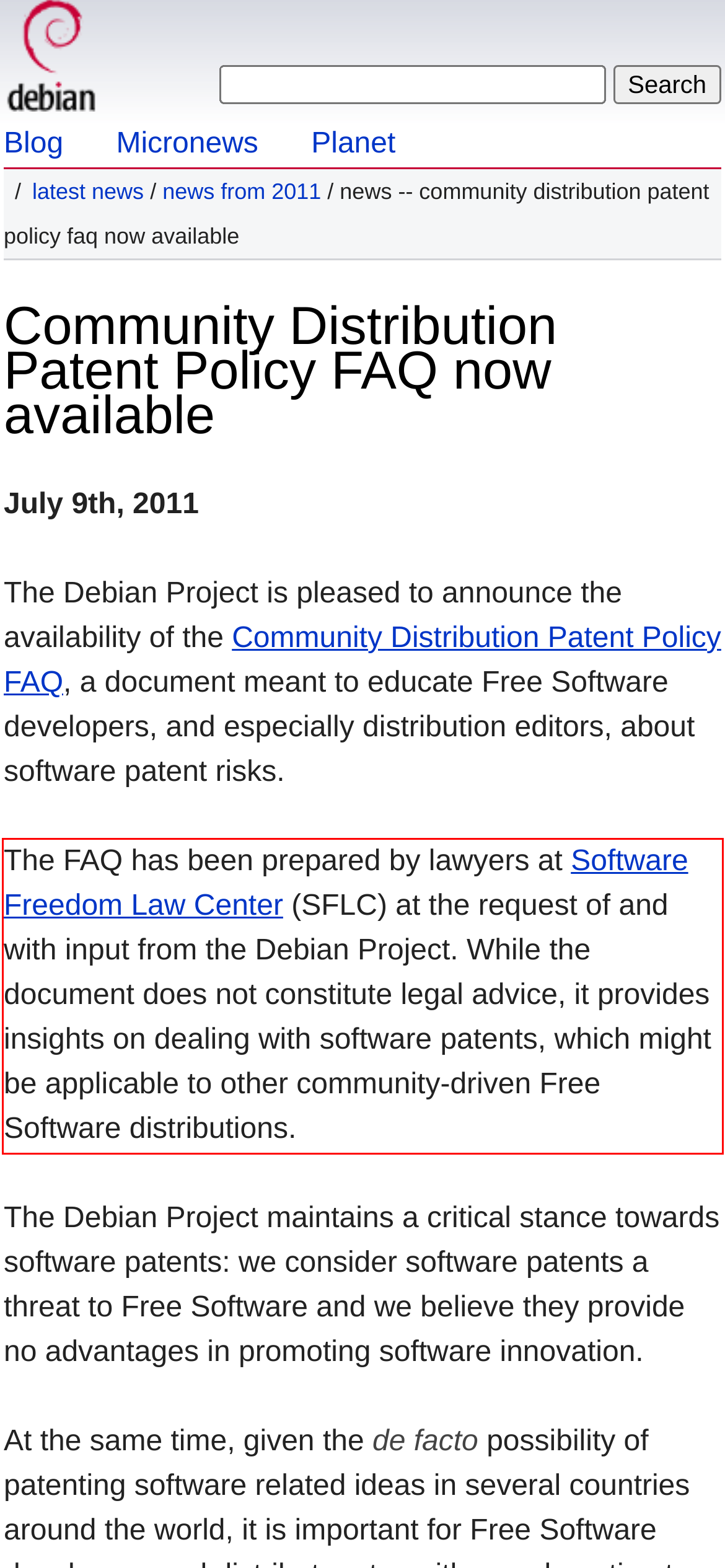You are given a screenshot with a red rectangle. Identify and extract the text within this red bounding box using OCR.

The FAQ has been prepared by lawyers at Software Freedom Law Center (SFLC) at the request of and with input from the Debian Project. While the document does not constitute legal advice, it provides insights on dealing with software patents, which might be applicable to other community-driven Free Software distributions.